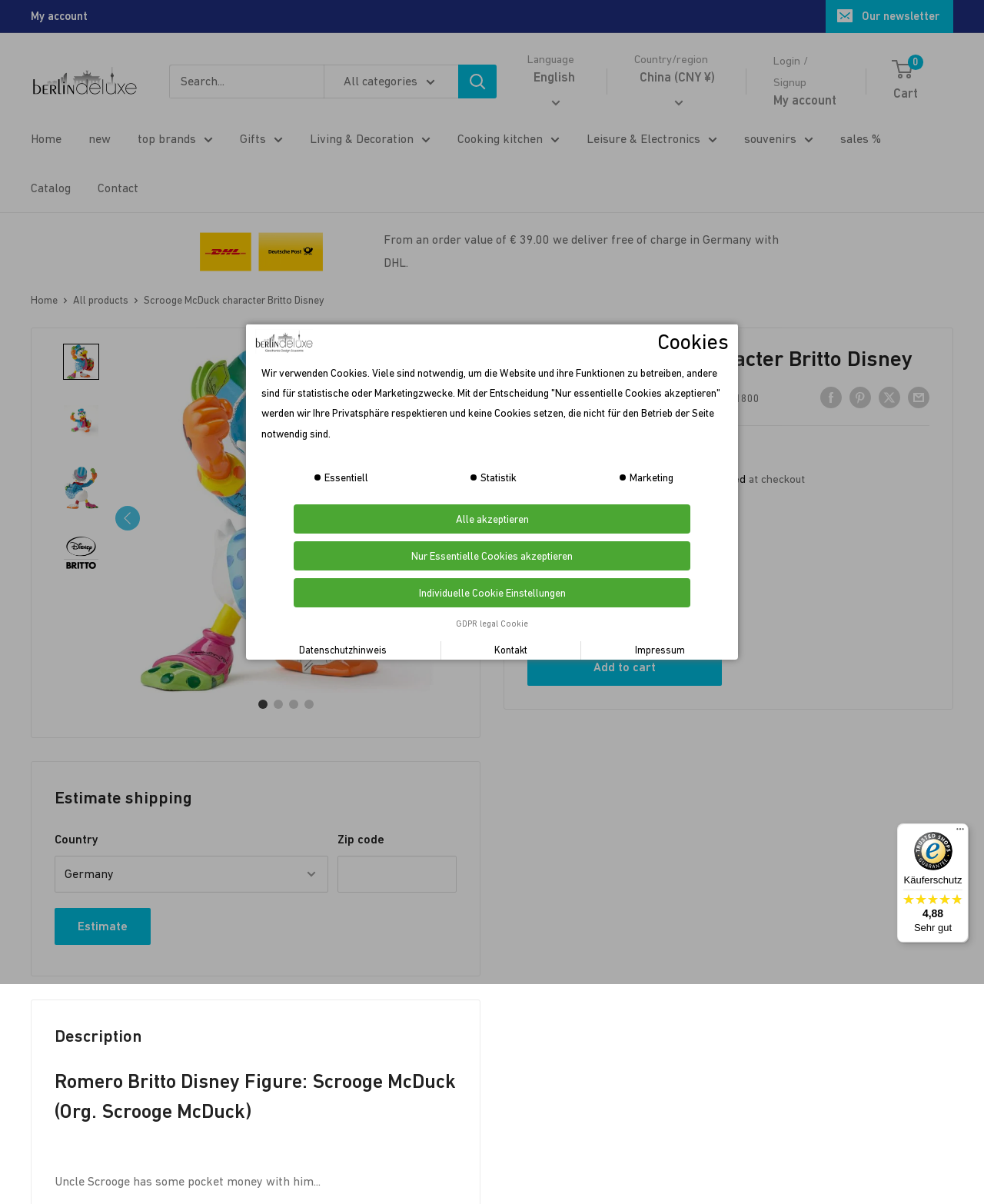Please mark the bounding box coordinates of the area that should be clicked to carry out the instruction: "Click the 'About Us' link".

None